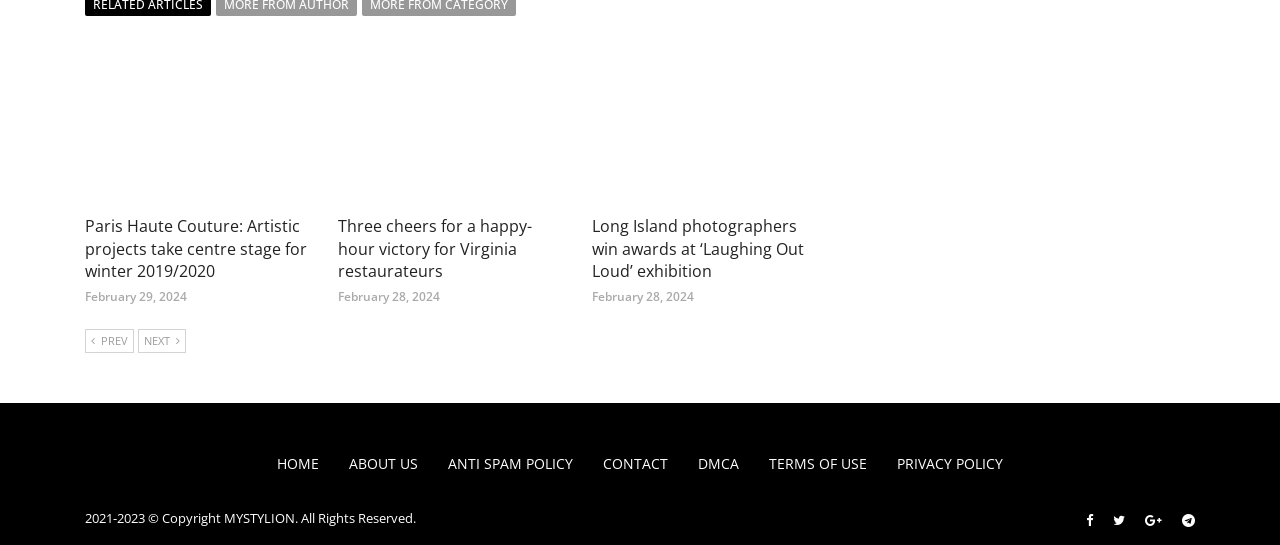Determine the bounding box coordinates of the region that needs to be clicked to achieve the task: "Read about Long Island photographers' awards".

[0.462, 0.093, 0.637, 0.366]